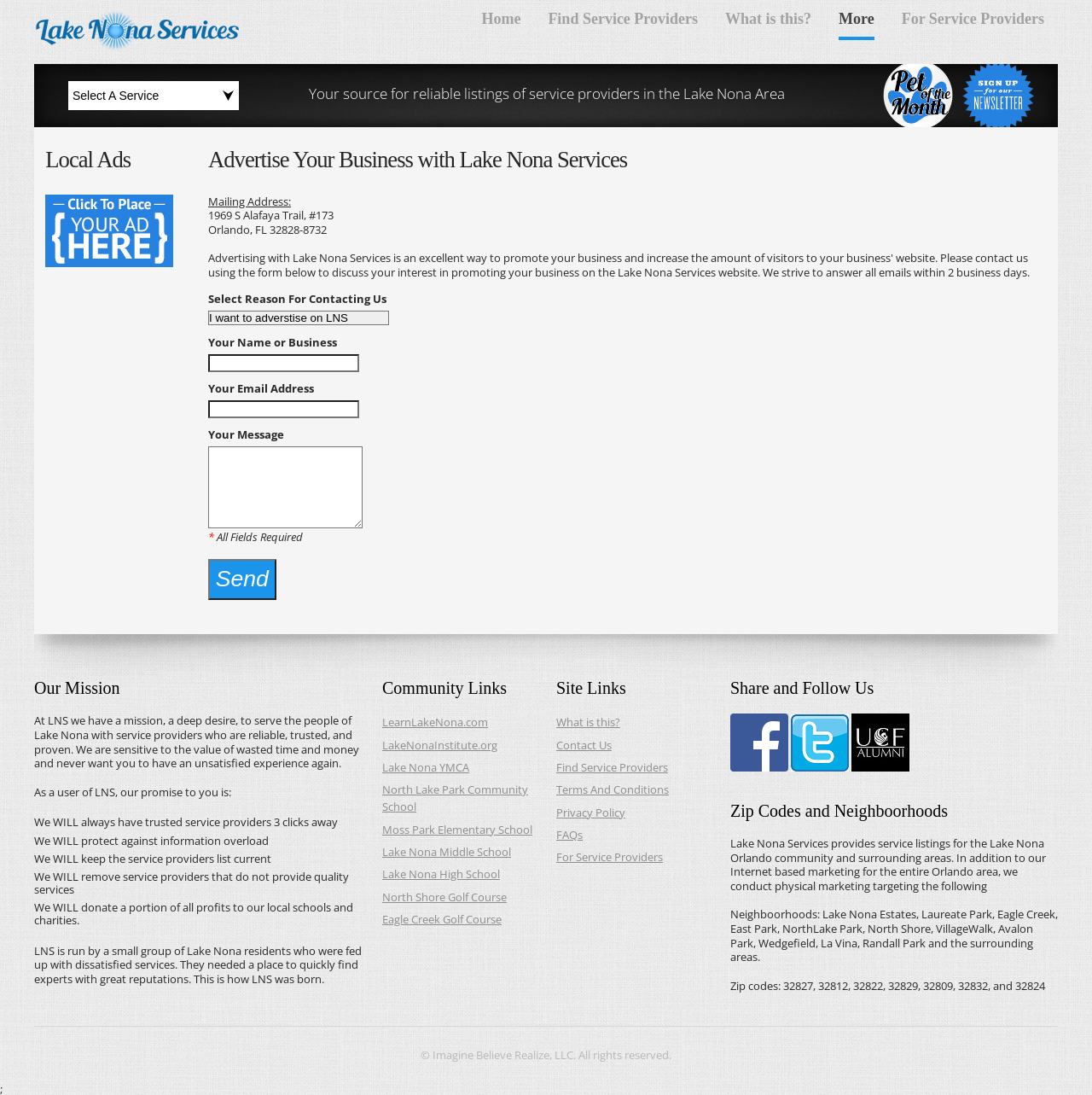What can be found in the Lake Nona Area?
Using the image as a reference, deliver a detailed and thorough answer to the question.

The webpage suggests that the Lake Nona Area has a list of service providers that can be found through Lake Nona Services. These service providers are reliable, trusted, and proven, and can be accessed through the website.